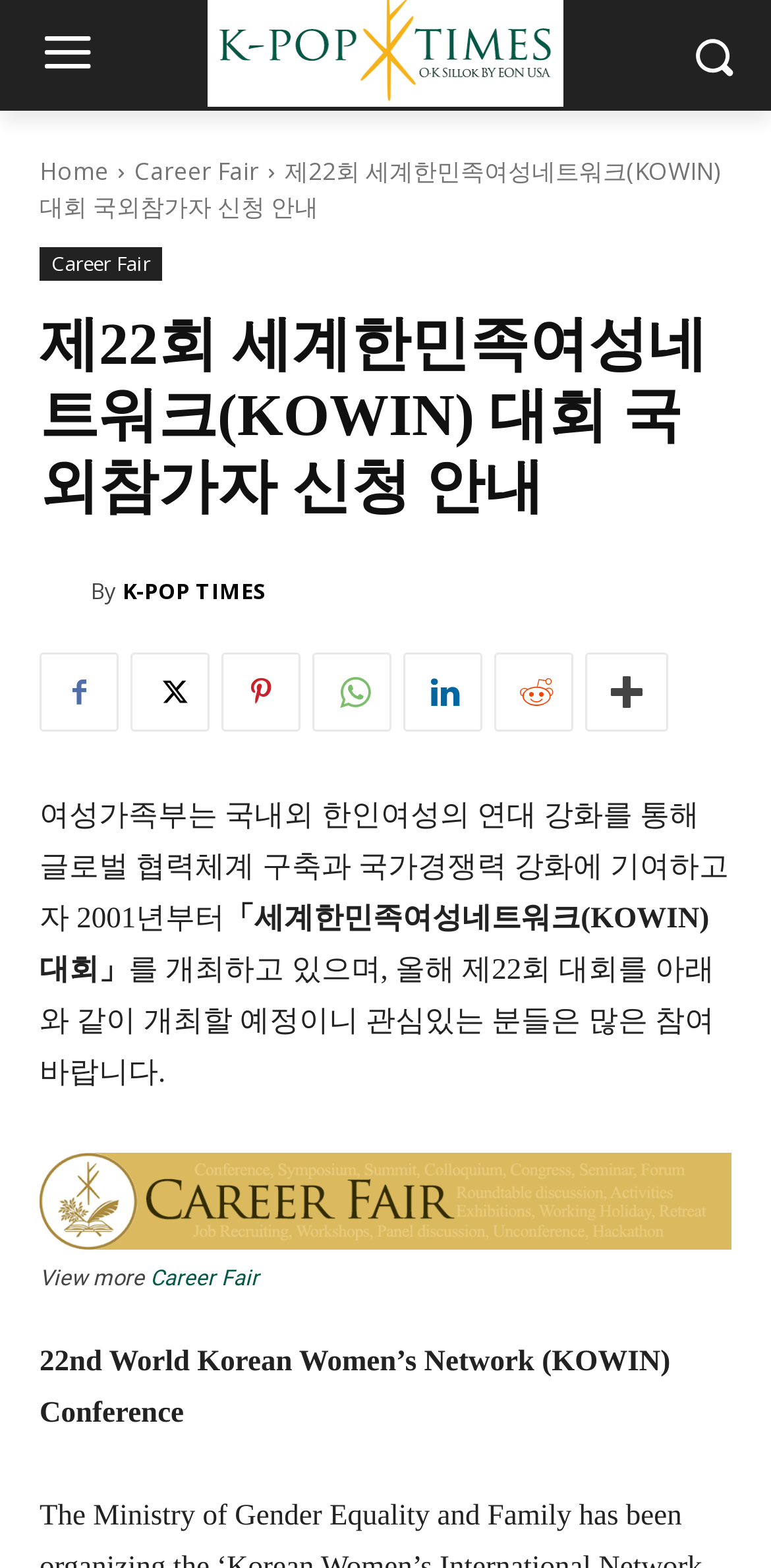Answer briefly with one word or phrase:
What is the purpose of the Ministry of Gender Equality and Family?

To contribute to global cooperation and national competitiveness